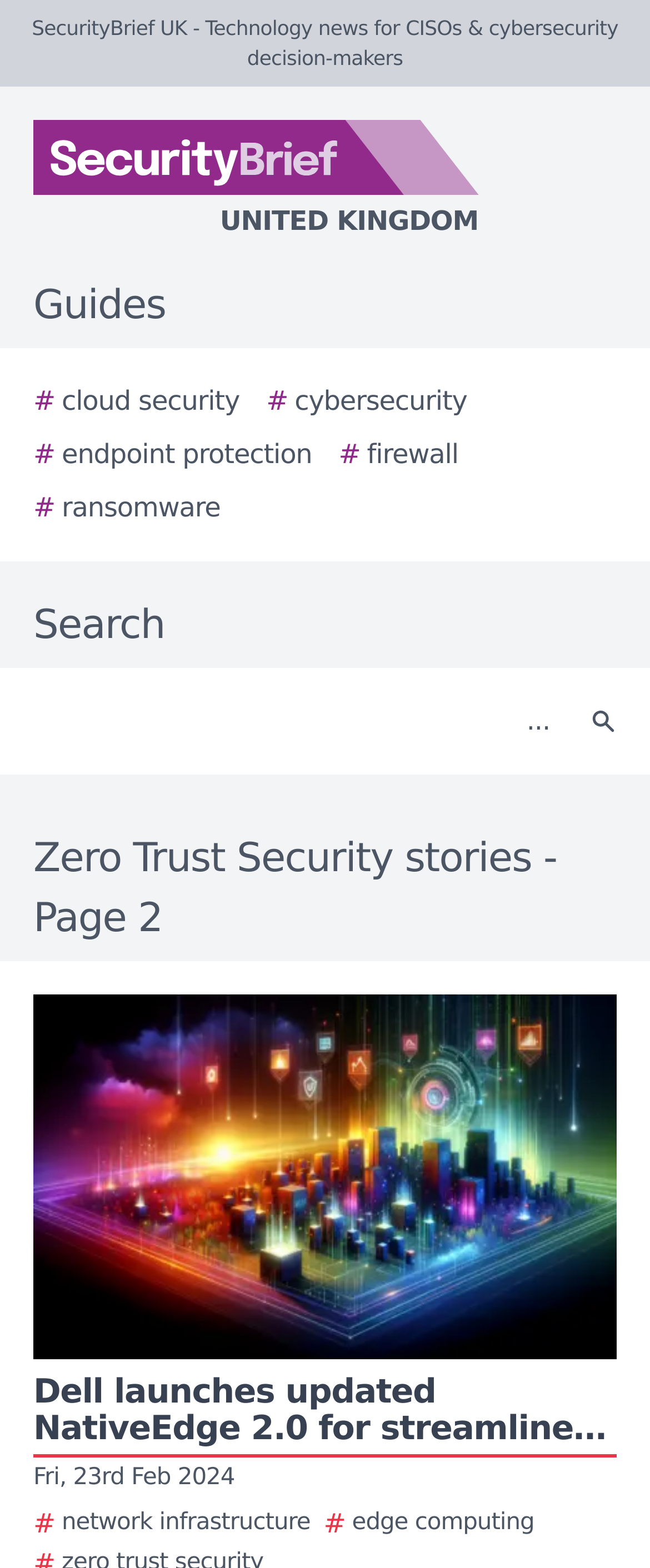Use a single word or phrase to answer the question:
What is the logo of SecurityBrief UK?

SecurityBrief UK logo